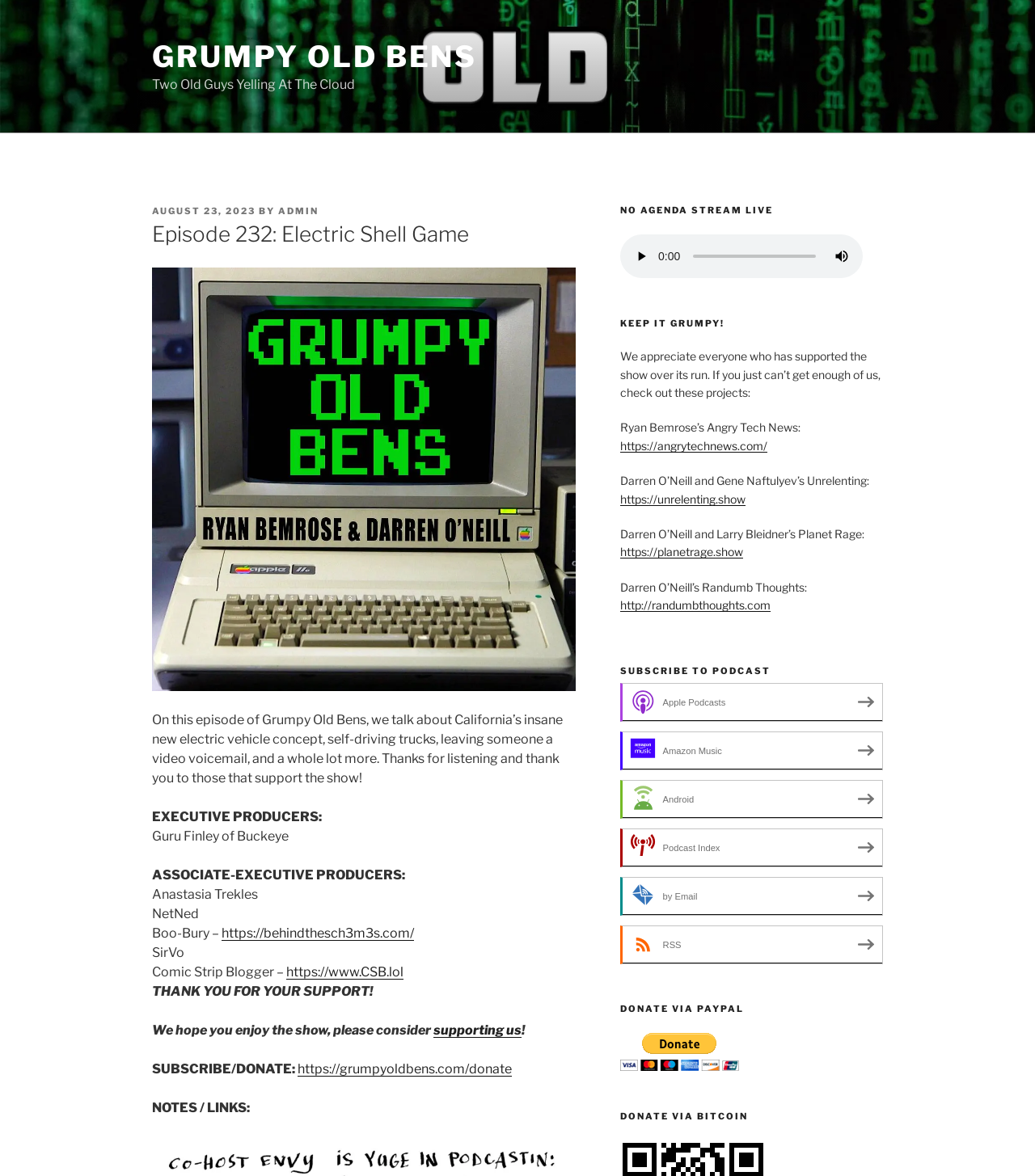Please locate the UI element described by "Apple Podcasts" and provide its bounding box coordinates.

[0.599, 0.581, 0.853, 0.614]